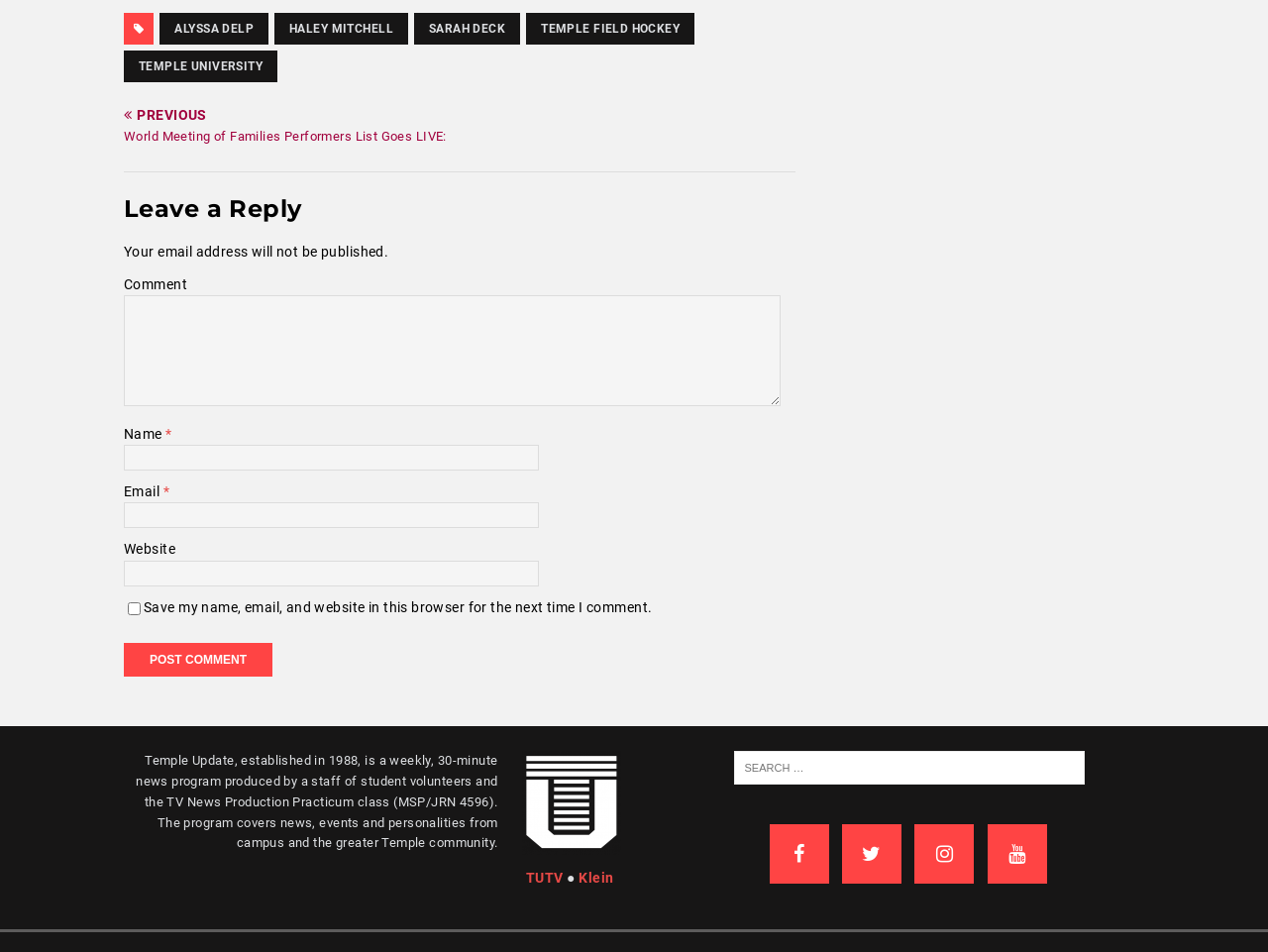Provide a thorough and detailed response to the question by examining the image: 
What is the name of the news program?

I found the answer by looking at the StaticText element with the content 'Temple Update, established in 1988, is a weekly, 30-minute news program produced by a staff of student volunteers and the TV News Production Practicum class (MSP/JRN 4596).' which describes the news program.